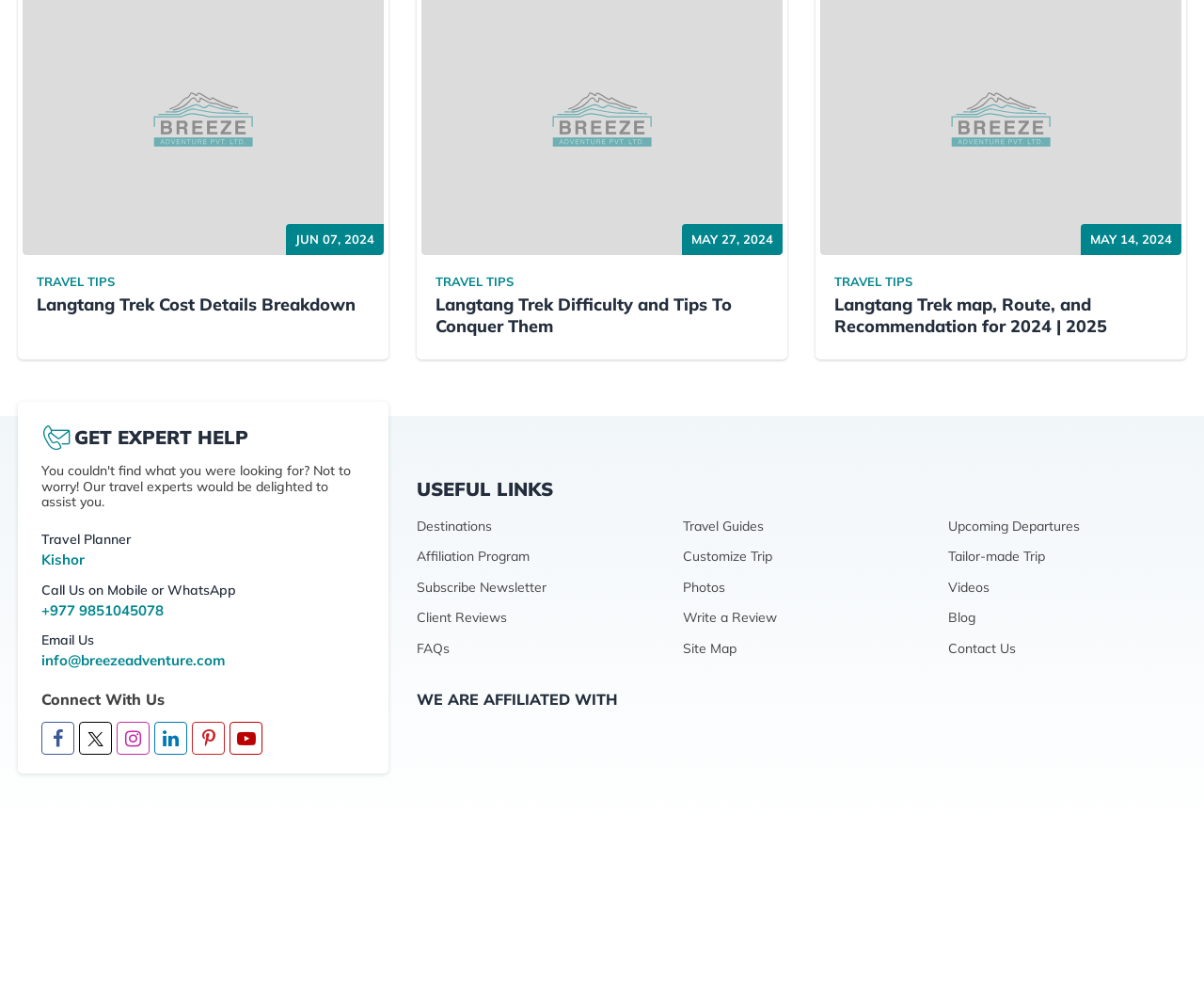Please mark the clickable region by giving the bounding box coordinates needed to complete this instruction: "Get expert help".

[0.062, 0.429, 0.206, 0.453]